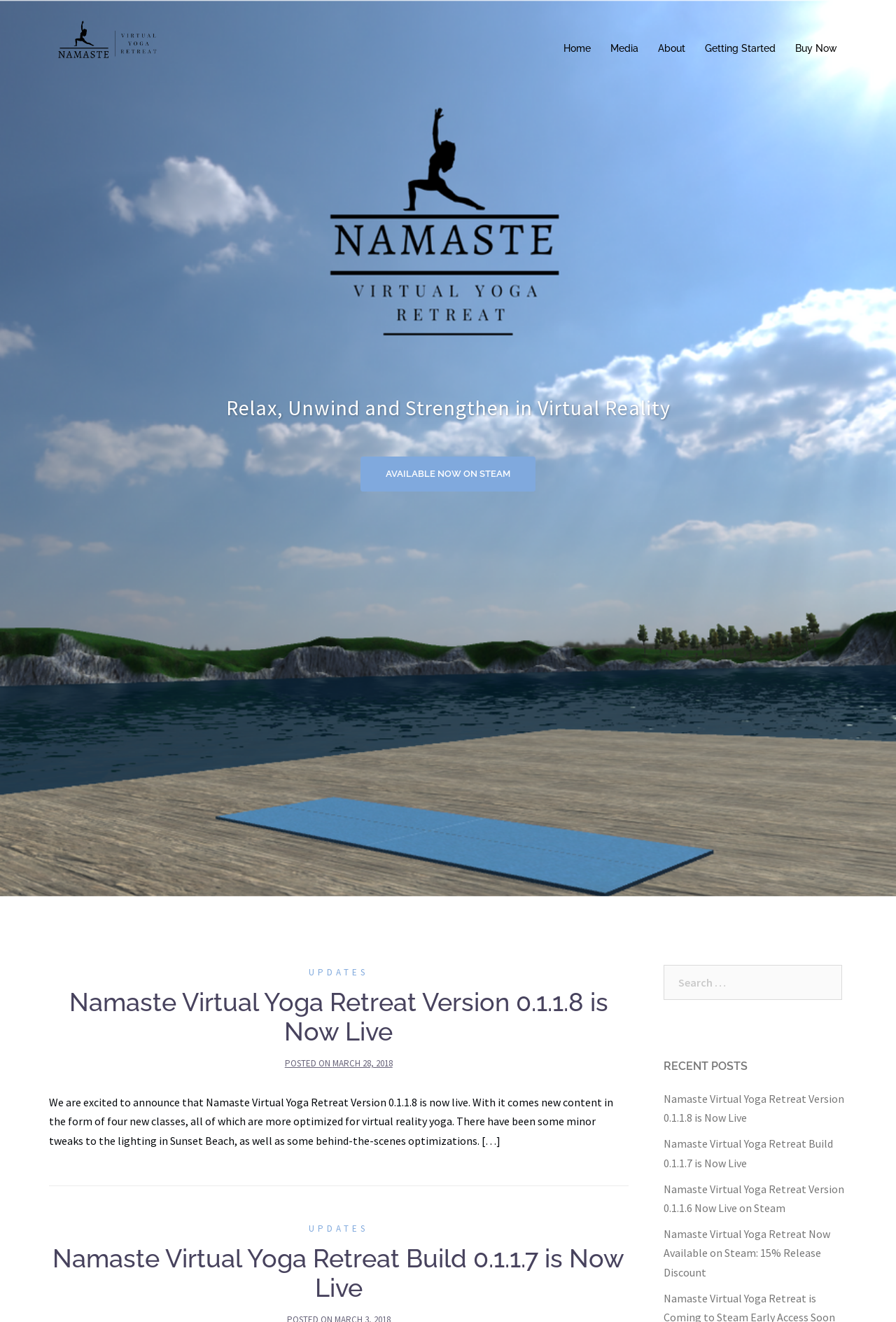Please identify the bounding box coordinates of the element I need to click to follow this instruction: "Click on the 'Home' link".

[0.629, 0.031, 0.659, 0.043]